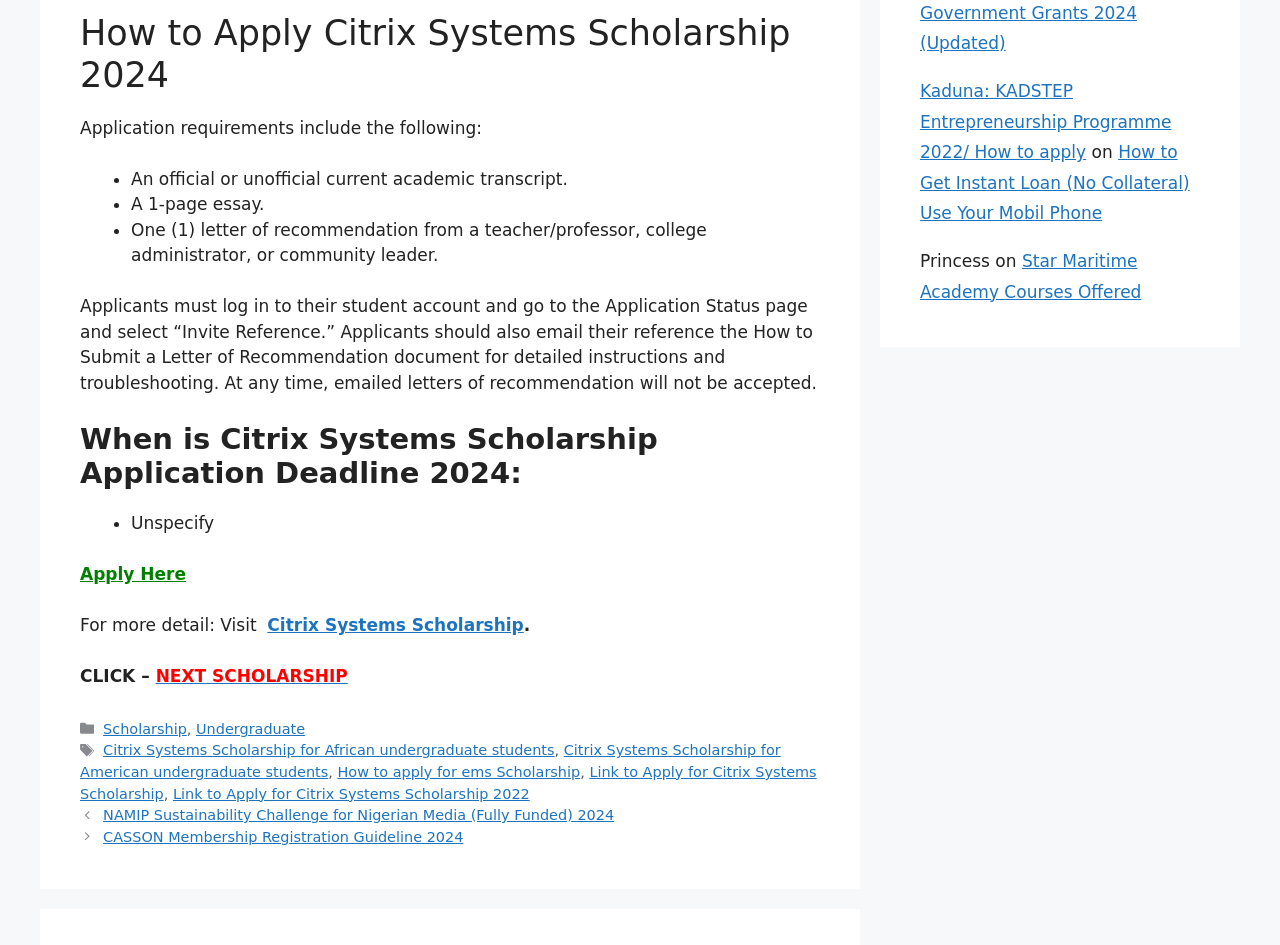How many links are provided for further information on the Citrix Systems Scholarship?
Please ensure your answer to the question is detailed and covers all necessary aspects.

The answer can be found in the section which lists two links: 'Apply Here' and 'Citrix Systems Scholarship'.